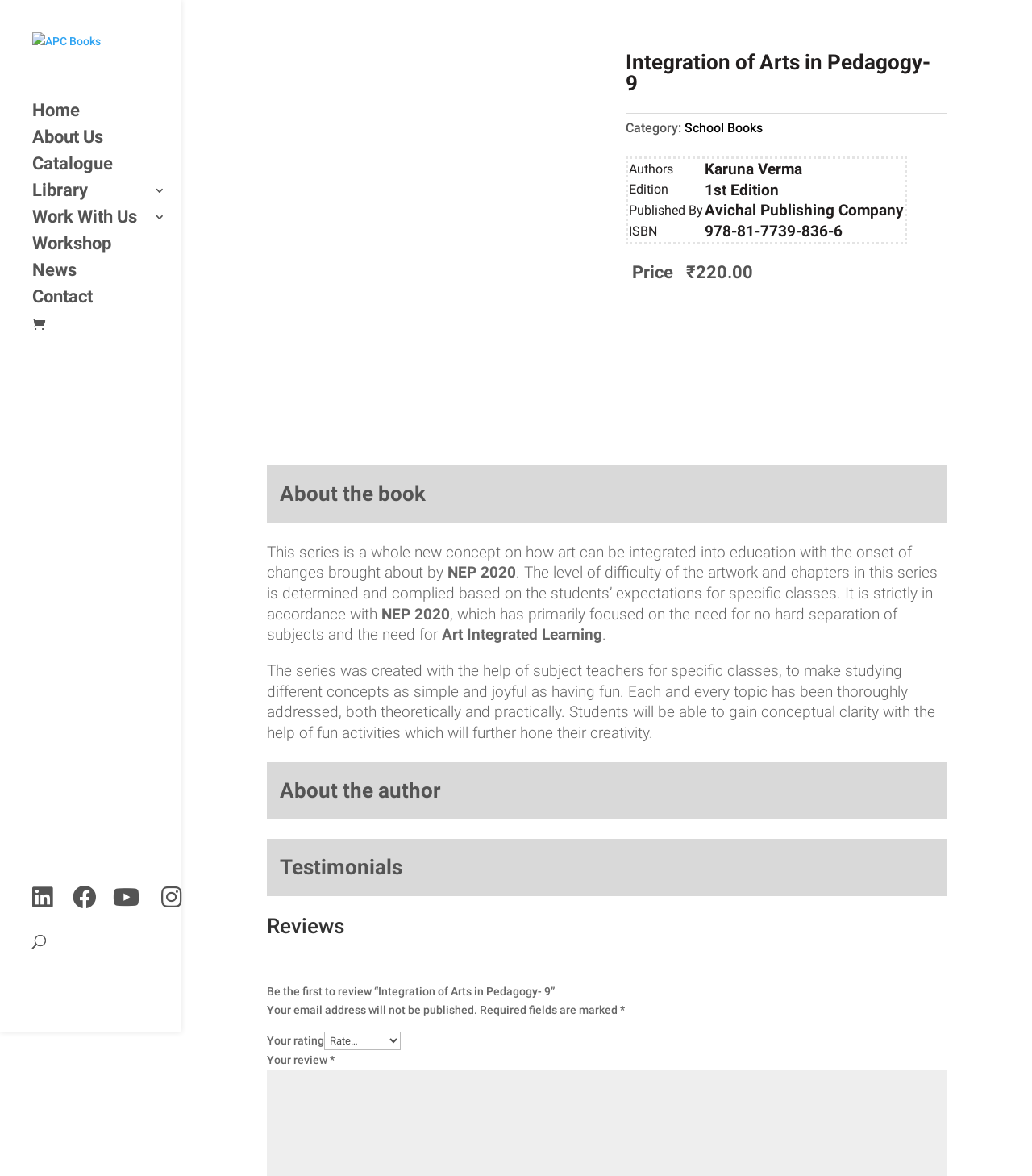Identify the bounding box coordinates of the HTML element based on this description: "News".

[0.031, 0.225, 0.176, 0.248]